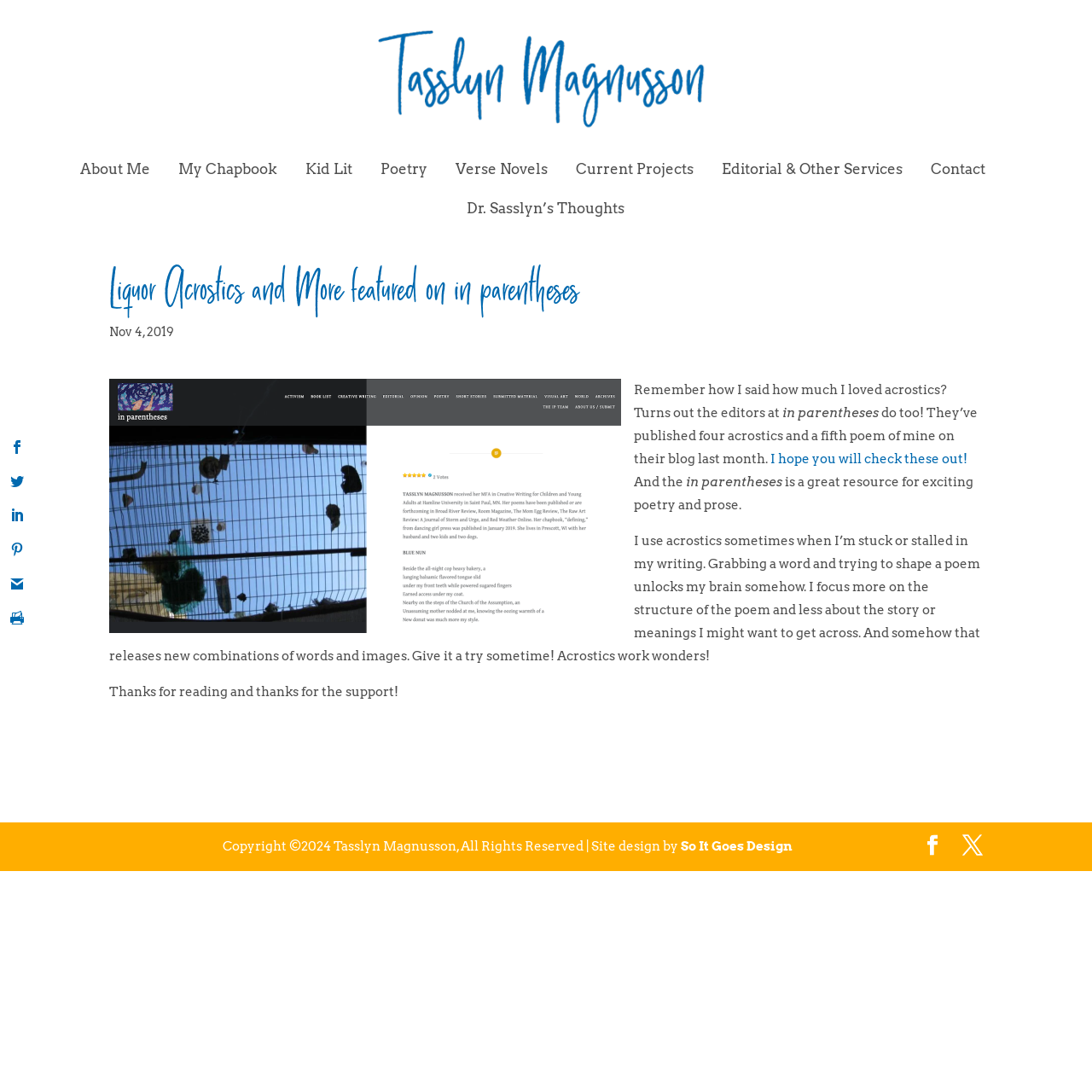What is the author's name?
Answer with a single word or short phrase according to what you see in the image.

Tasslyn Magnusson